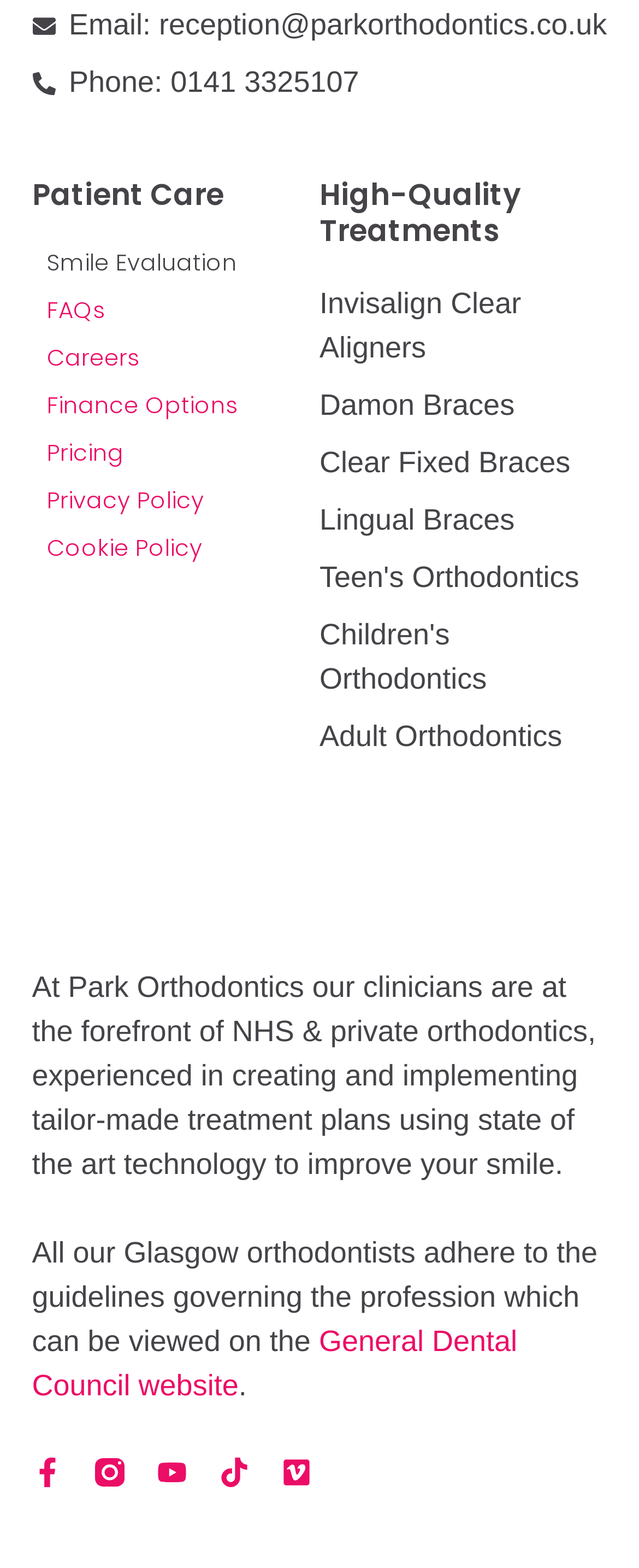Please determine the bounding box coordinates of the element's region to click for the following instruction: "Visit the General Dental Council website".

[0.05, 0.845, 0.809, 0.894]